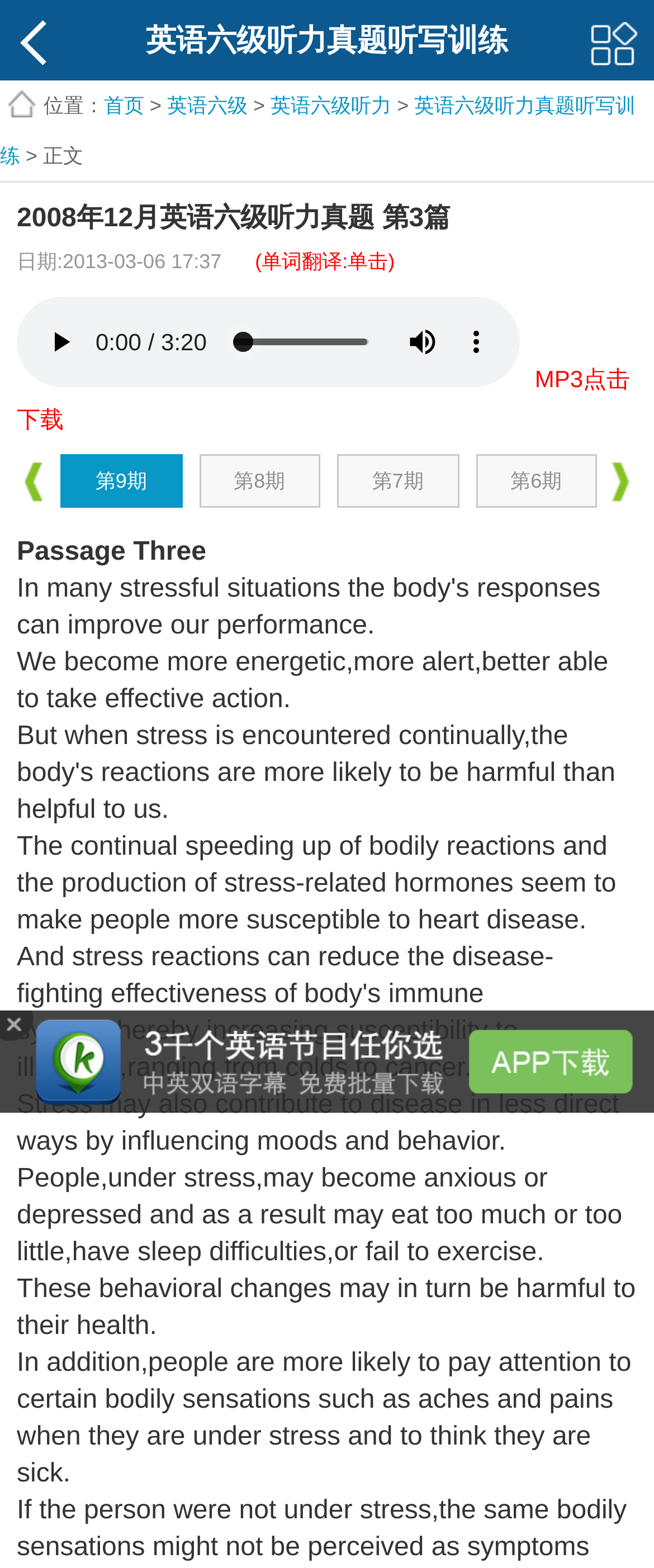Identify the bounding box coordinates for the region to click in order to carry out this instruction: "play the audio". Provide the coordinates using four float numbers between 0 and 1, formatted as [left, top, right, bottom].

[0.051, 0.201, 0.133, 0.235]